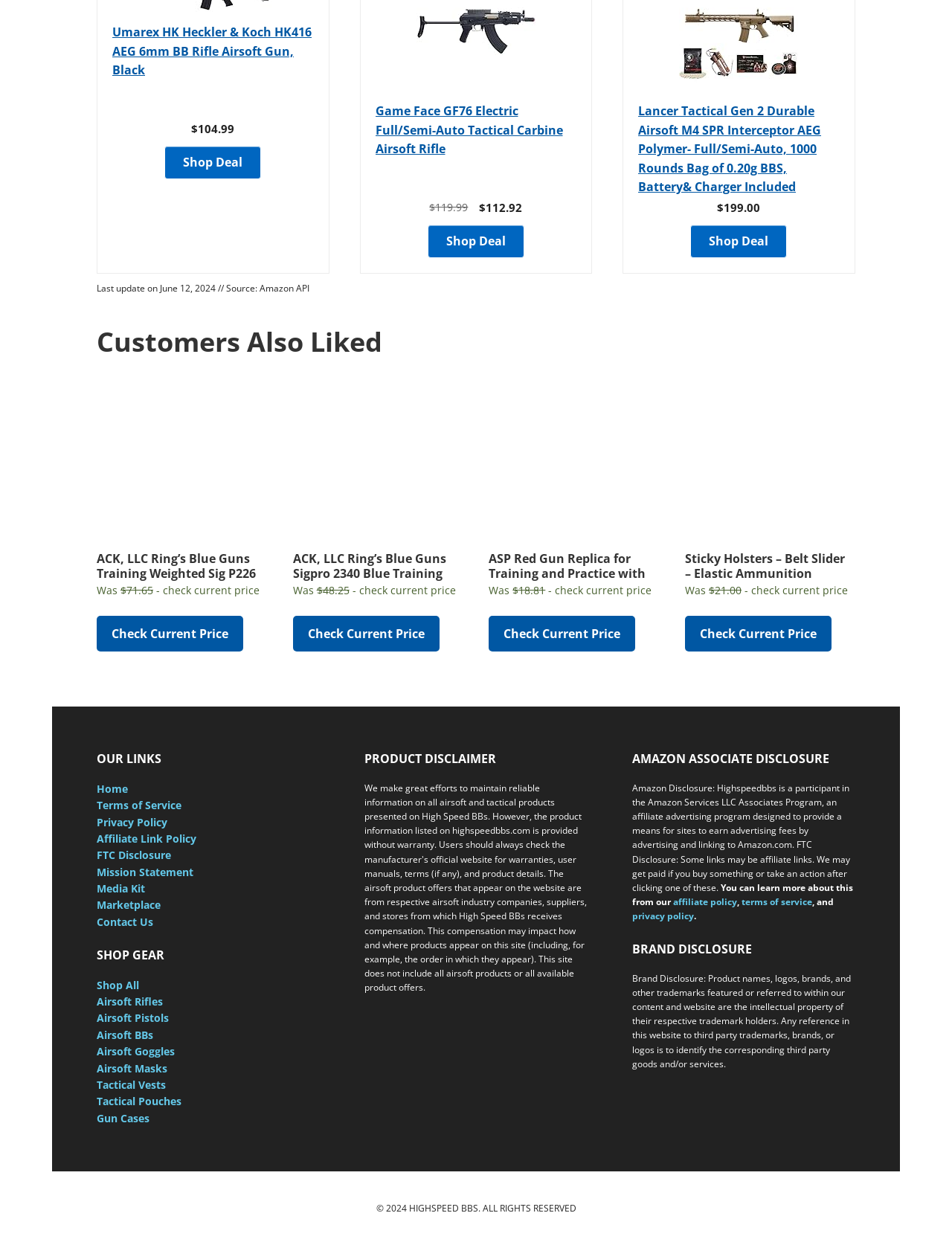What is the copyright year of Highspeedbbs?
Refer to the image and respond with a one-word or short-phrase answer.

2024